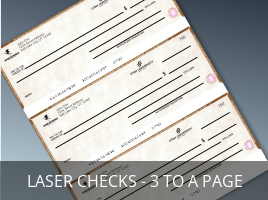How many checks are there per sheet?
Please use the image to provide a one-word or short phrase answer.

Three